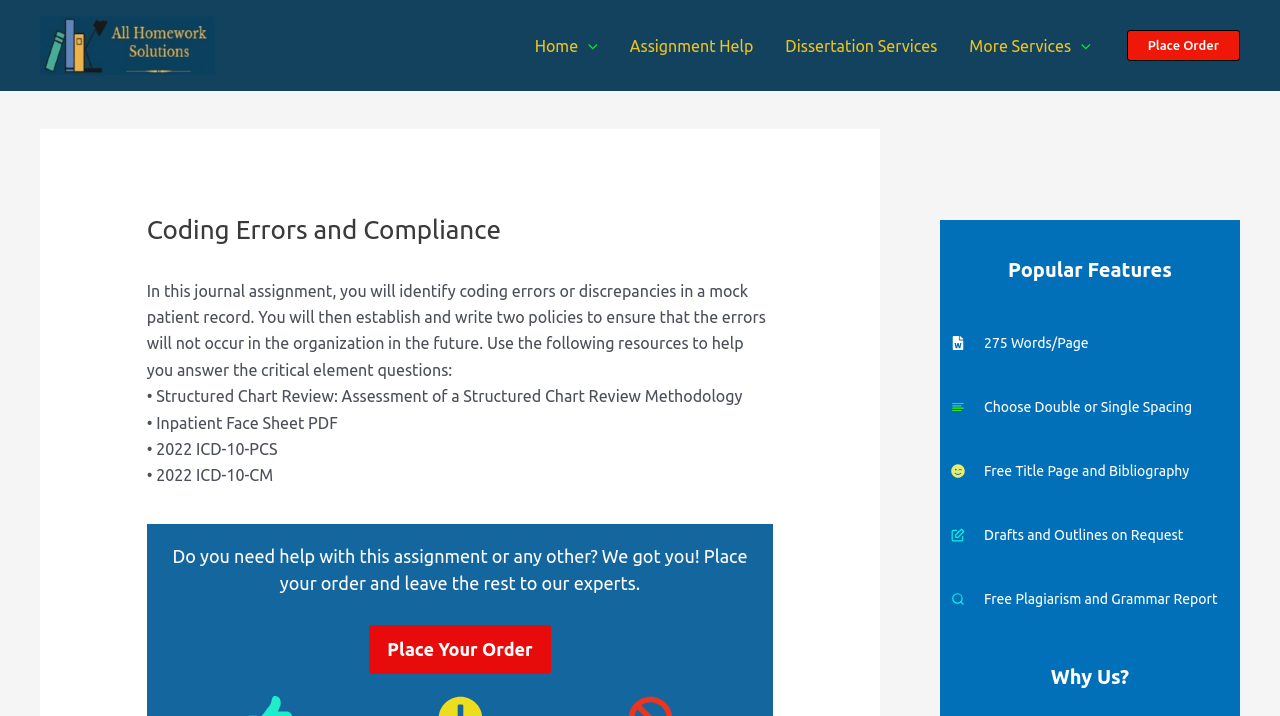Please identify the coordinates of the bounding box that should be clicked to fulfill this instruction: "Navigate to the 'Assignment Help' page".

[0.479, 0.022, 0.601, 0.105]